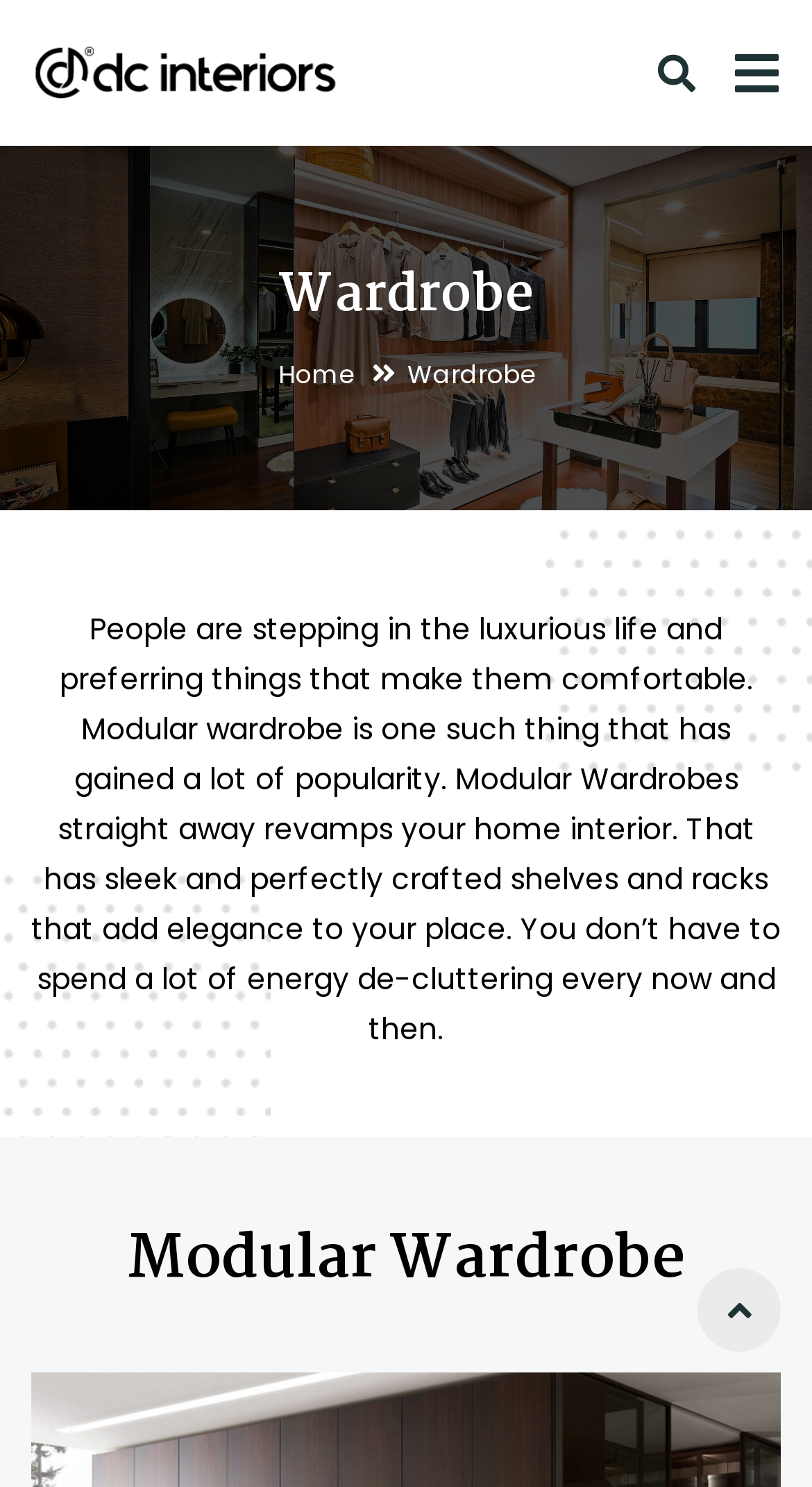Please answer the following query using a single word or phrase: 
How many navigation links are at the top?

3